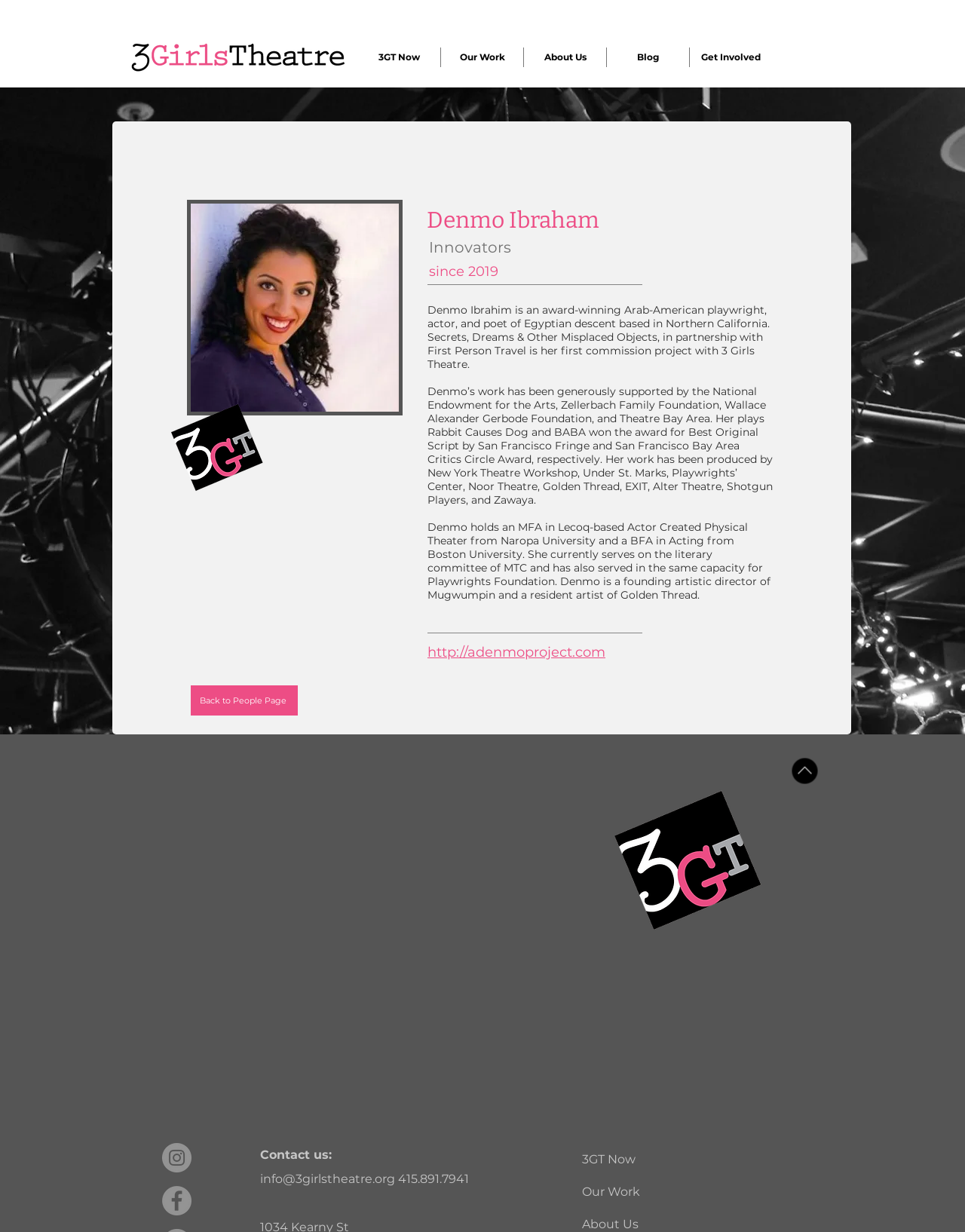Please identify the bounding box coordinates of the clickable area that will allow you to execute the instruction: "Click the 'DONATE!' button".

[0.746, 0.001, 0.836, 0.071]